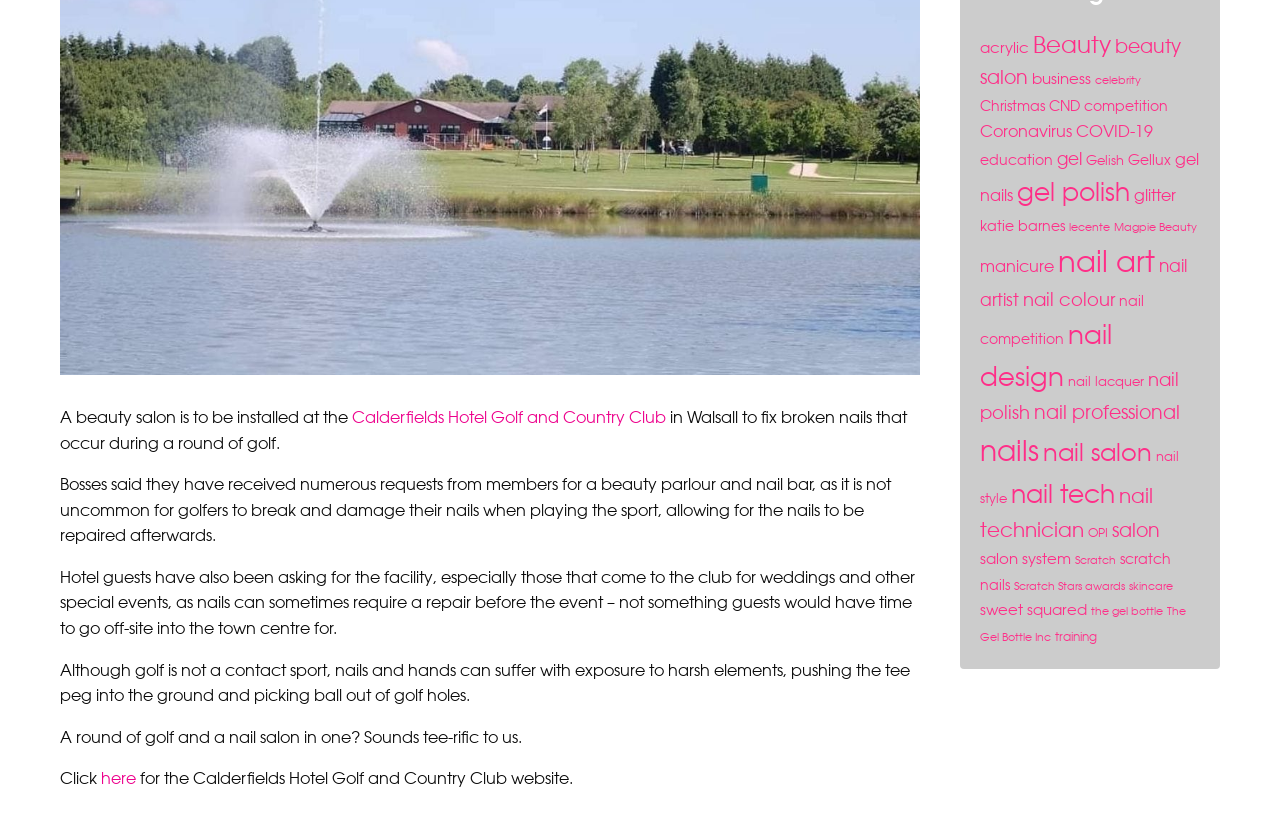For the element described, predict the bounding box coordinates as (top-left x, top-left y, bottom-right x, bottom-right y). All values should be between 0 and 1. Element description: sweet squared

[0.766, 0.728, 0.849, 0.751]